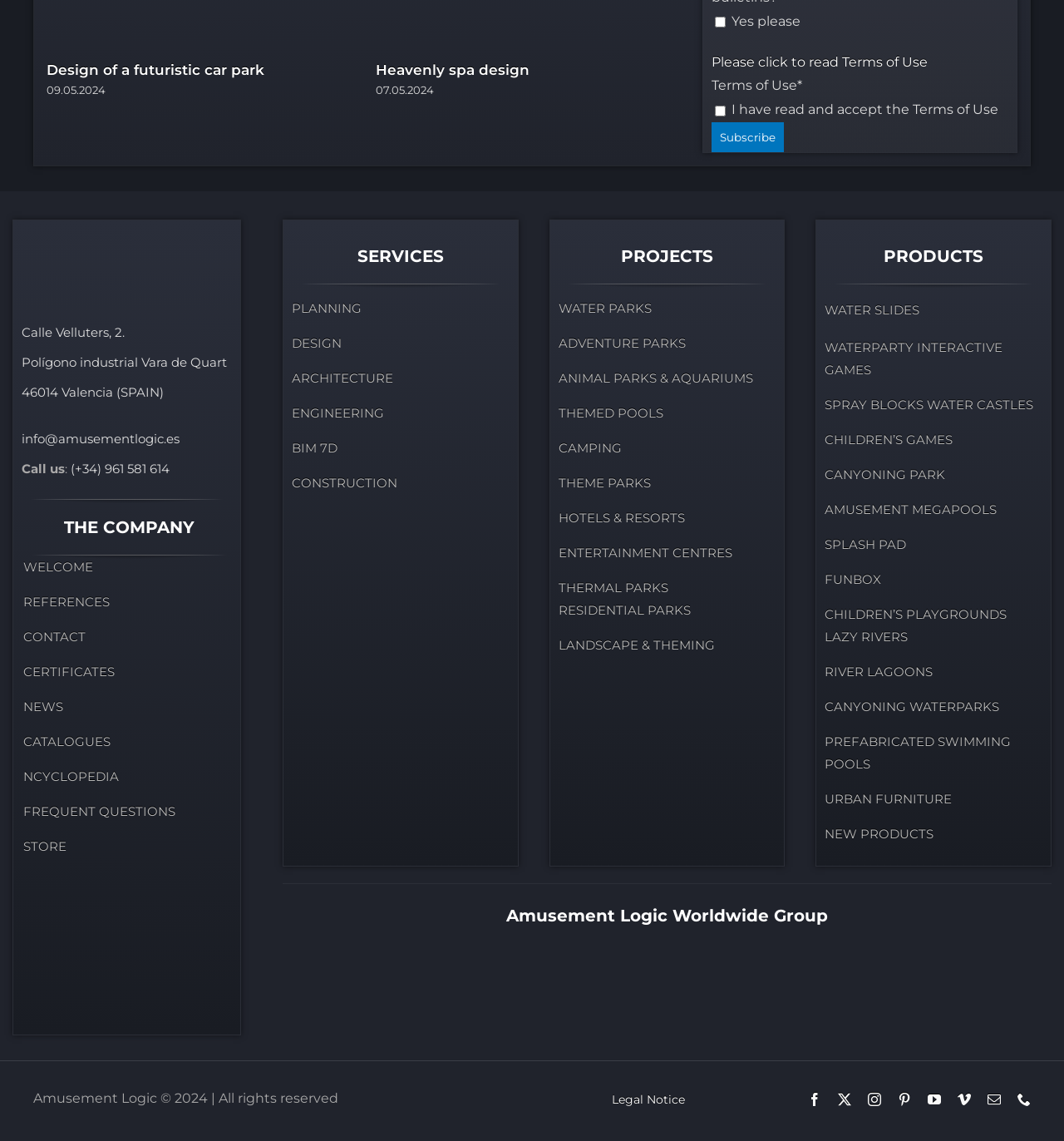What is the text next to the checkbox 'Yes please'?
Based on the screenshot, give a detailed explanation to answer the question.

I found the checkbox 'Yes please' and next to it is the text 'Terms of Use*', located in the regions with bounding box coordinates [0.672, 0.015, 0.682, 0.024] and [0.669, 0.068, 0.754, 0.082] respectively.